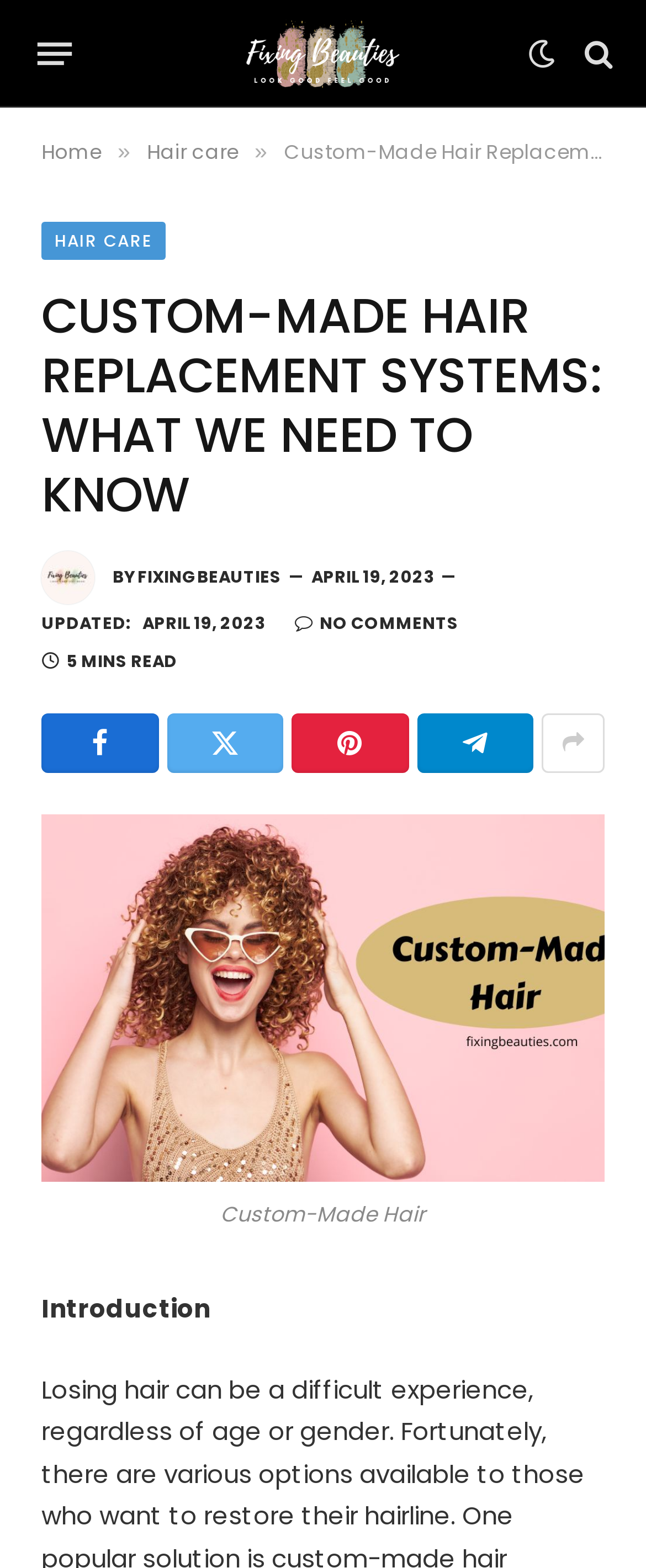Determine the bounding box for the described HTML element: "alt="Gameflip Forum"". Ensure the coordinates are four float numbers between 0 and 1 in the format [left, top, right, bottom].

None